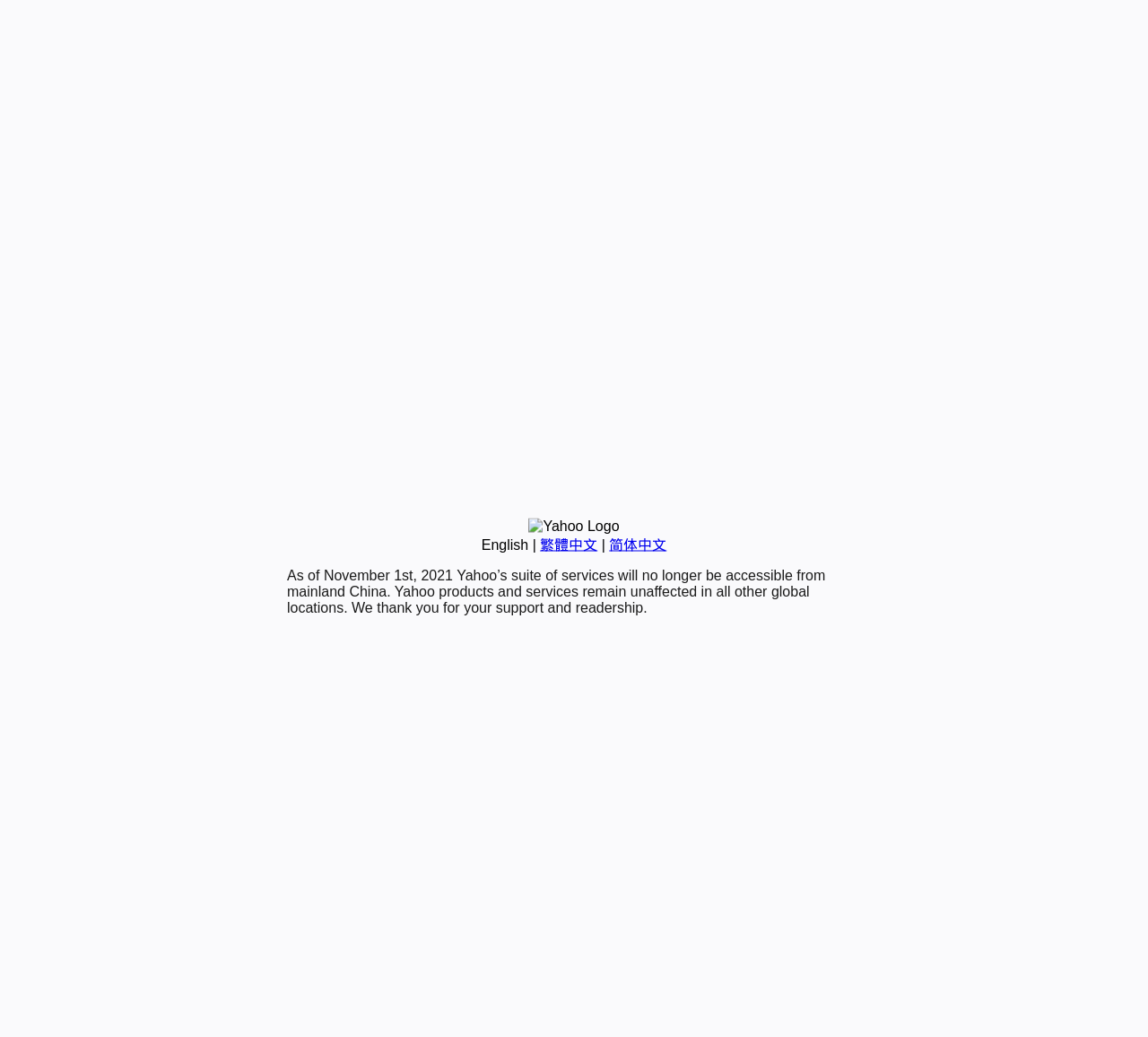Show the bounding box coordinates for the HTML element as described: "English".

[0.419, 0.518, 0.46, 0.532]